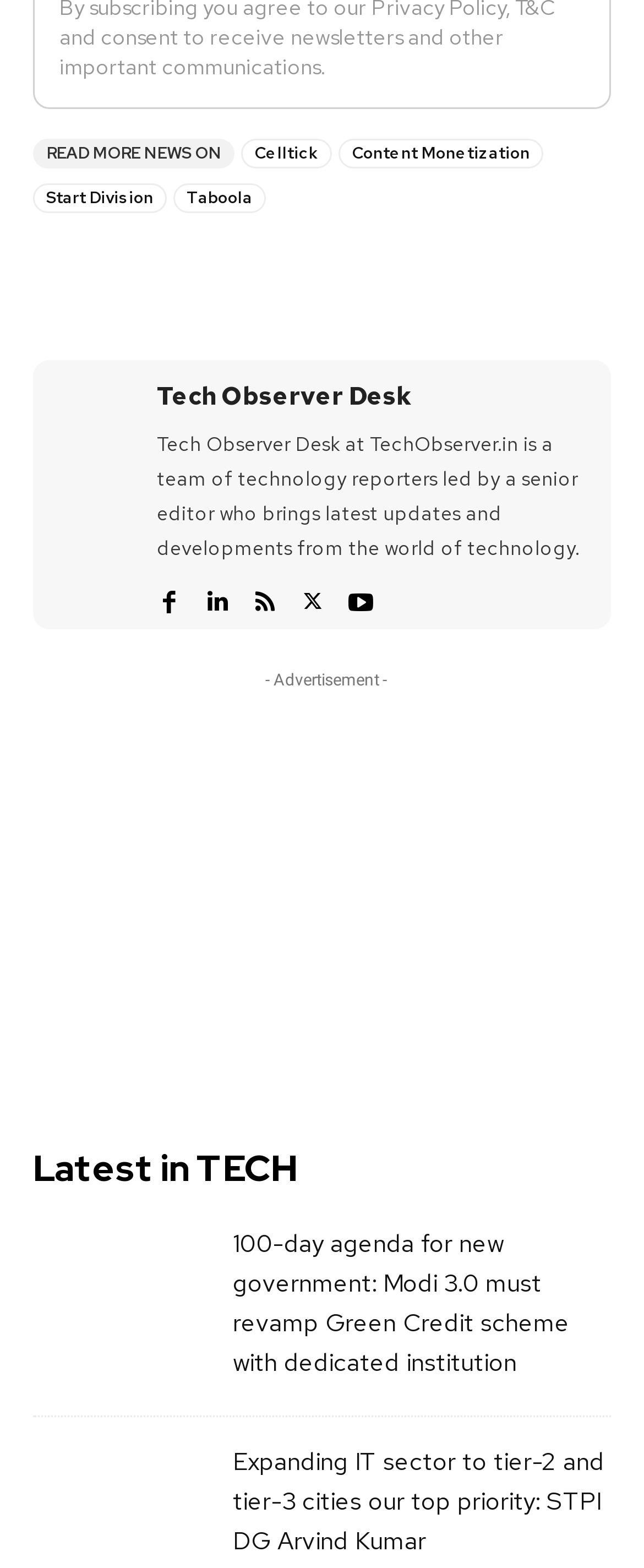Provide a one-word or short-phrase response to the question:
What is the name of the team behind TechObserver.in?

Tech Observer Desk